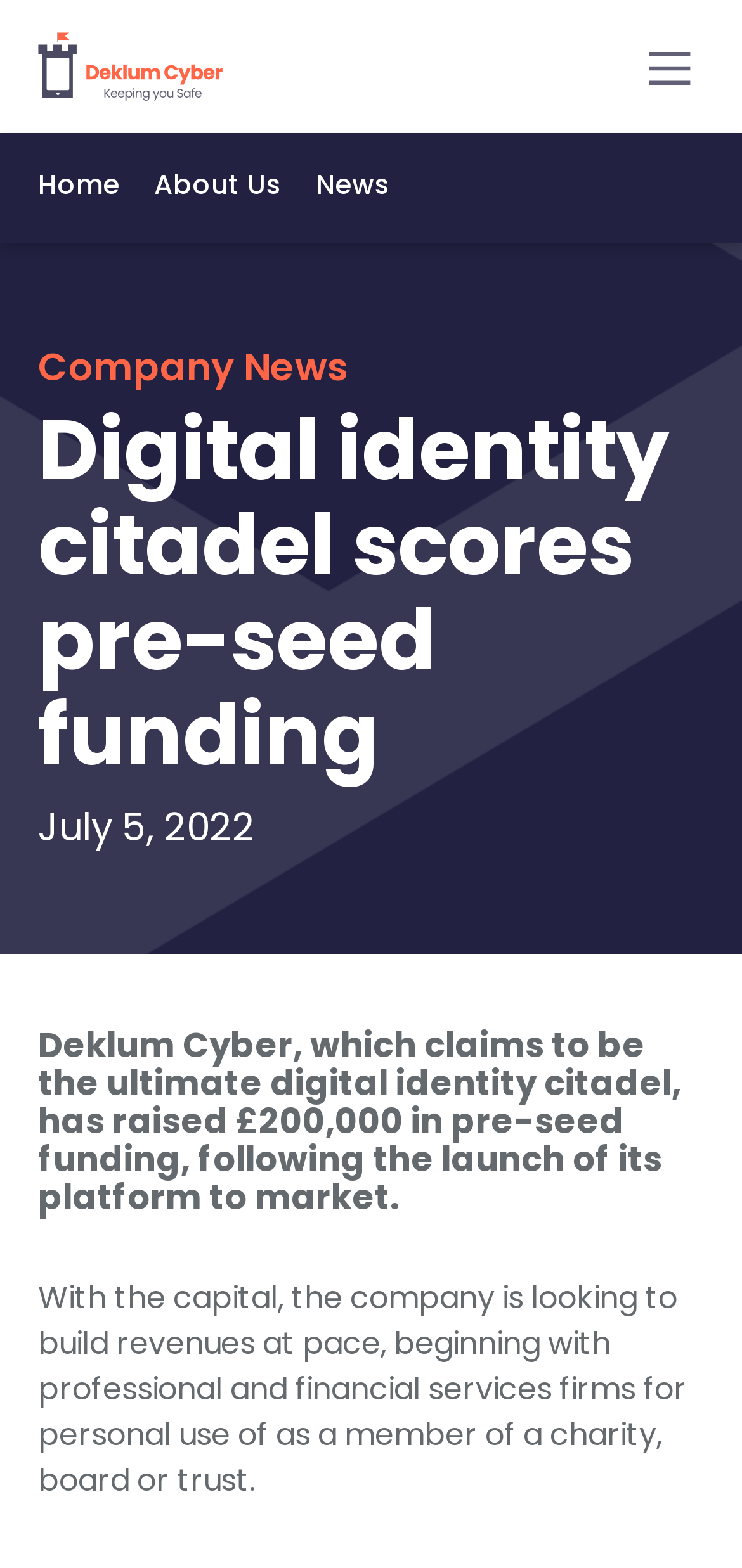What is the company mentioned in the news?
Provide a short answer using one word or a brief phrase based on the image.

Deklum Cyber